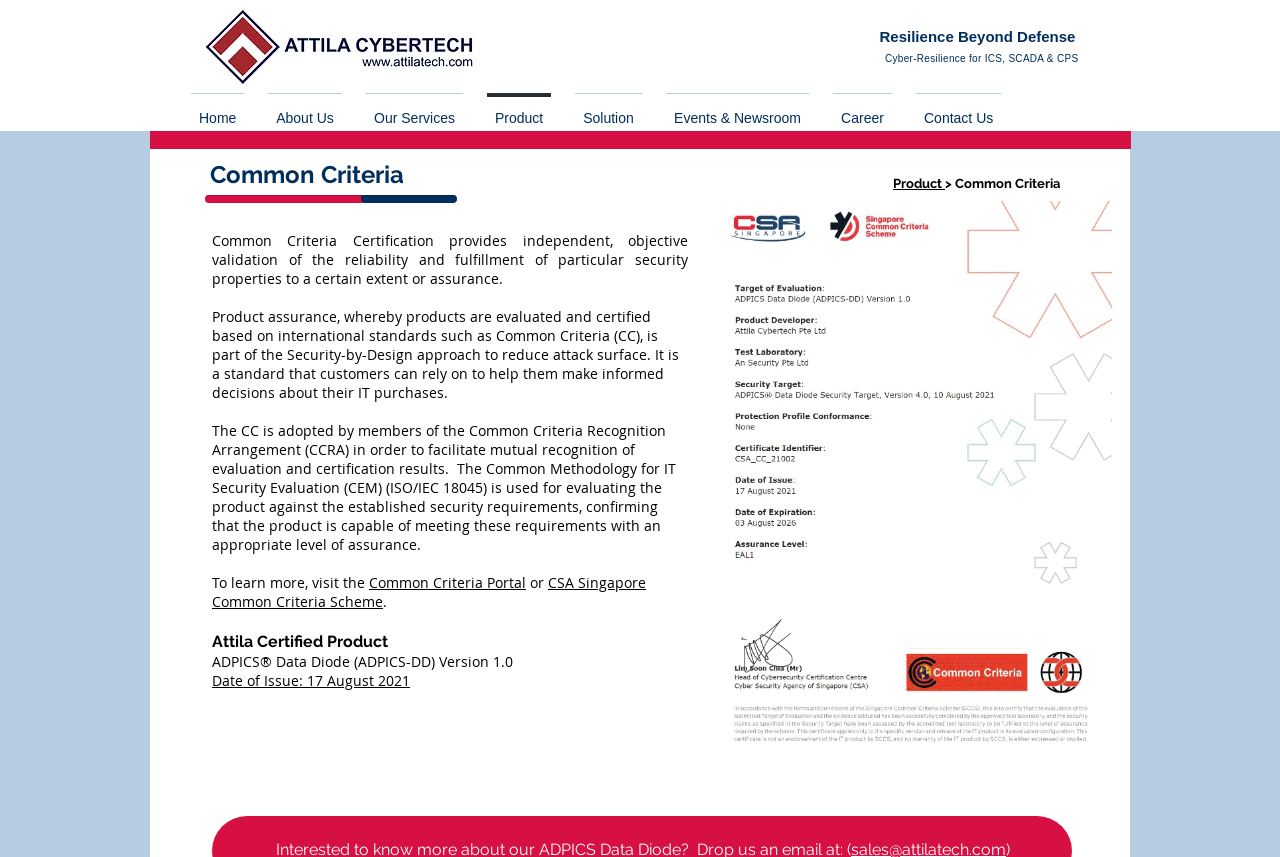Respond to the question with just a single word or phrase: 
What is the purpose of Common Criteria Certification?

Independent validation of security properties